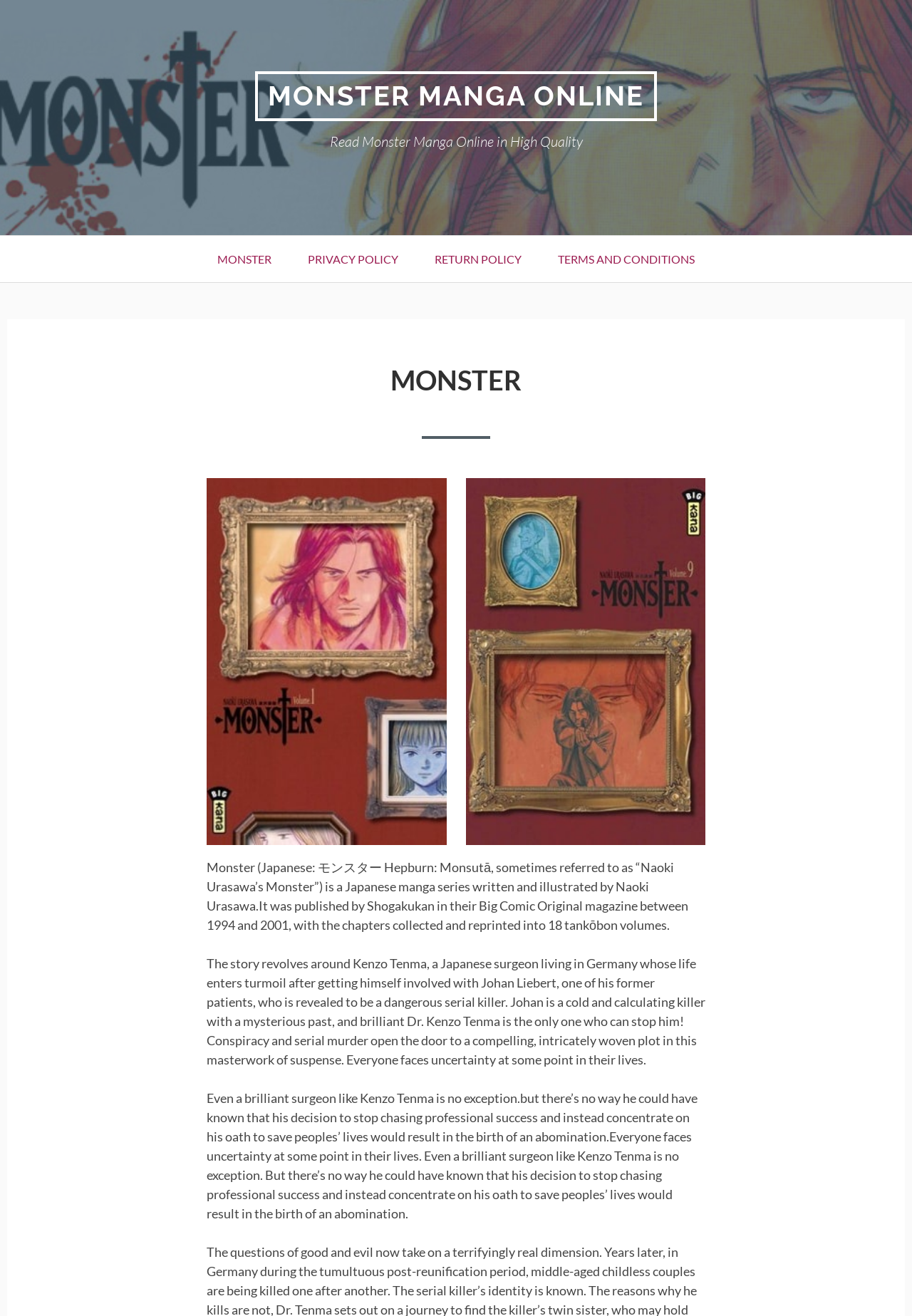What is the name of the manga series?
Can you provide a detailed and comprehensive answer to the question?

The name of the manga series can be found in the heading element 'MONSTER MANGA ONLINE' and also in the static text 'Monster (Japanese: モンスター Hepburn: Monsutā, sometimes referred to as “Naoki Urasawa’s Monster”) is a Japanese manga series written and illustrated by Naoki Urasawa.'